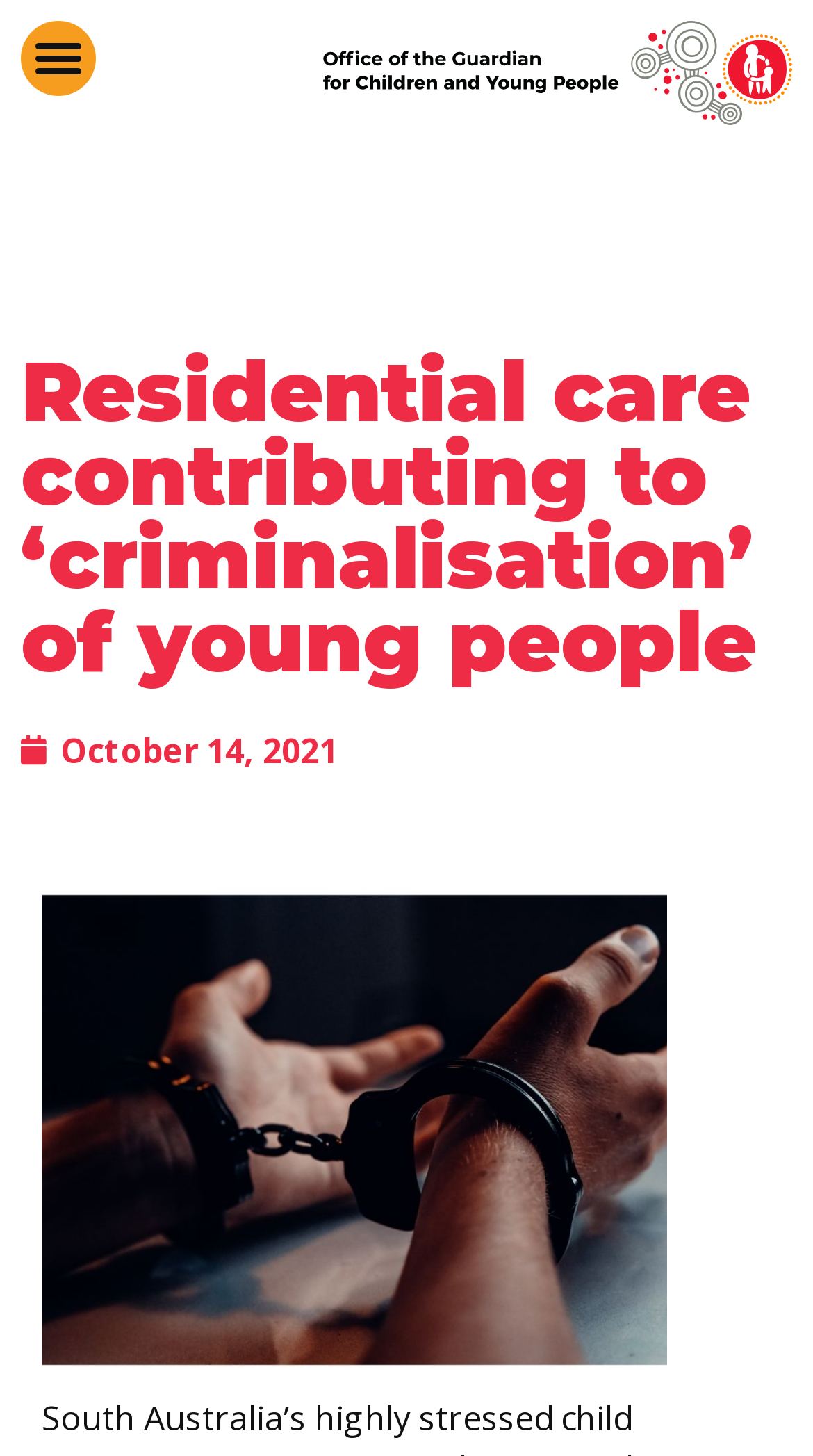Provide the bounding box coordinates of the HTML element described by the text: "October 14, 2021". The coordinates should be in the format [left, top, right, bottom] with values between 0 and 1.

[0.026, 0.498, 0.415, 0.533]